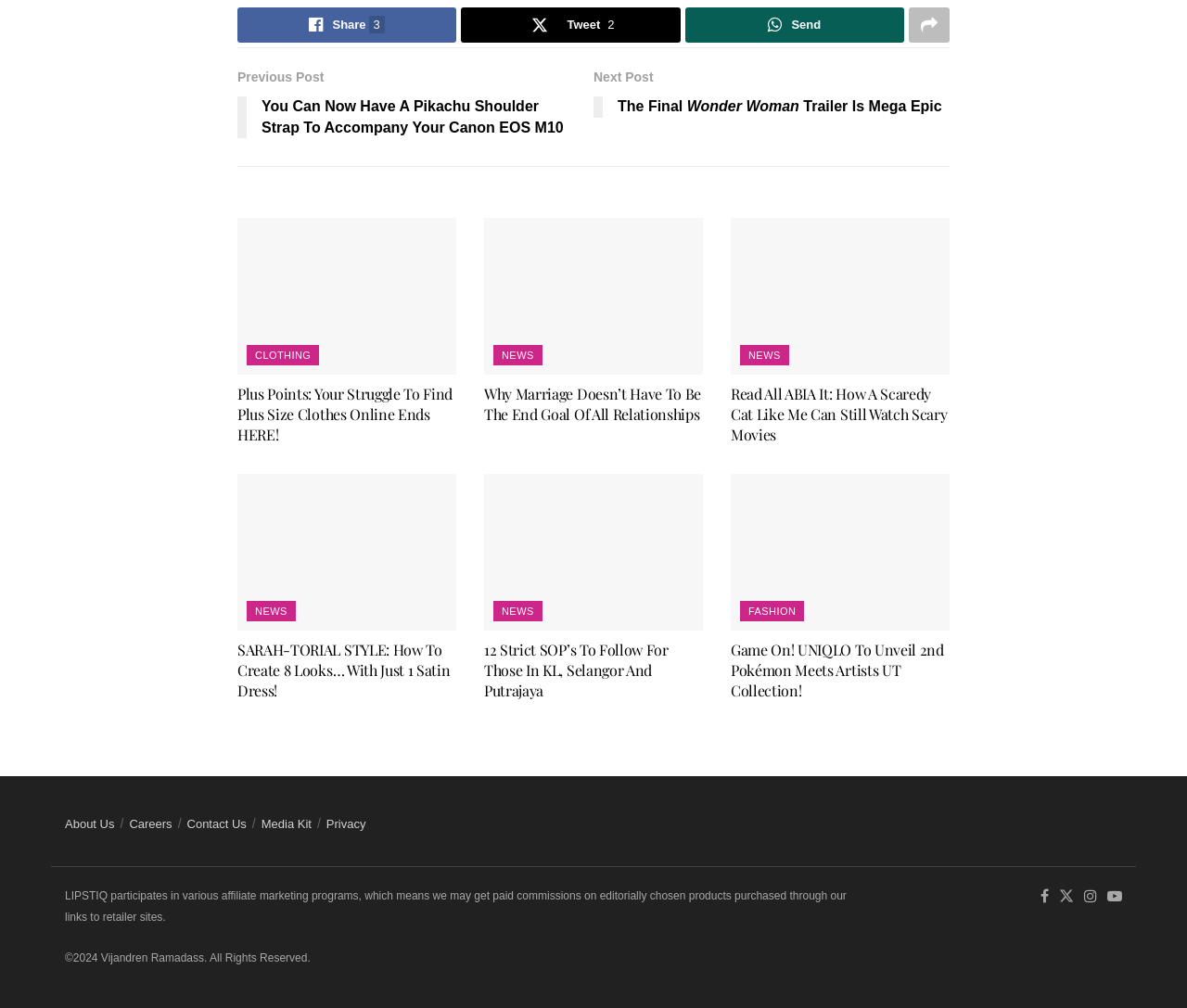Identify the bounding box coordinates of the area that should be clicked in order to complete the given instruction: "Read the previous post". The bounding box coordinates should be four float numbers between 0 and 1, i.e., [left, top, right, bottom].

[0.2, 0.066, 0.5, 0.146]